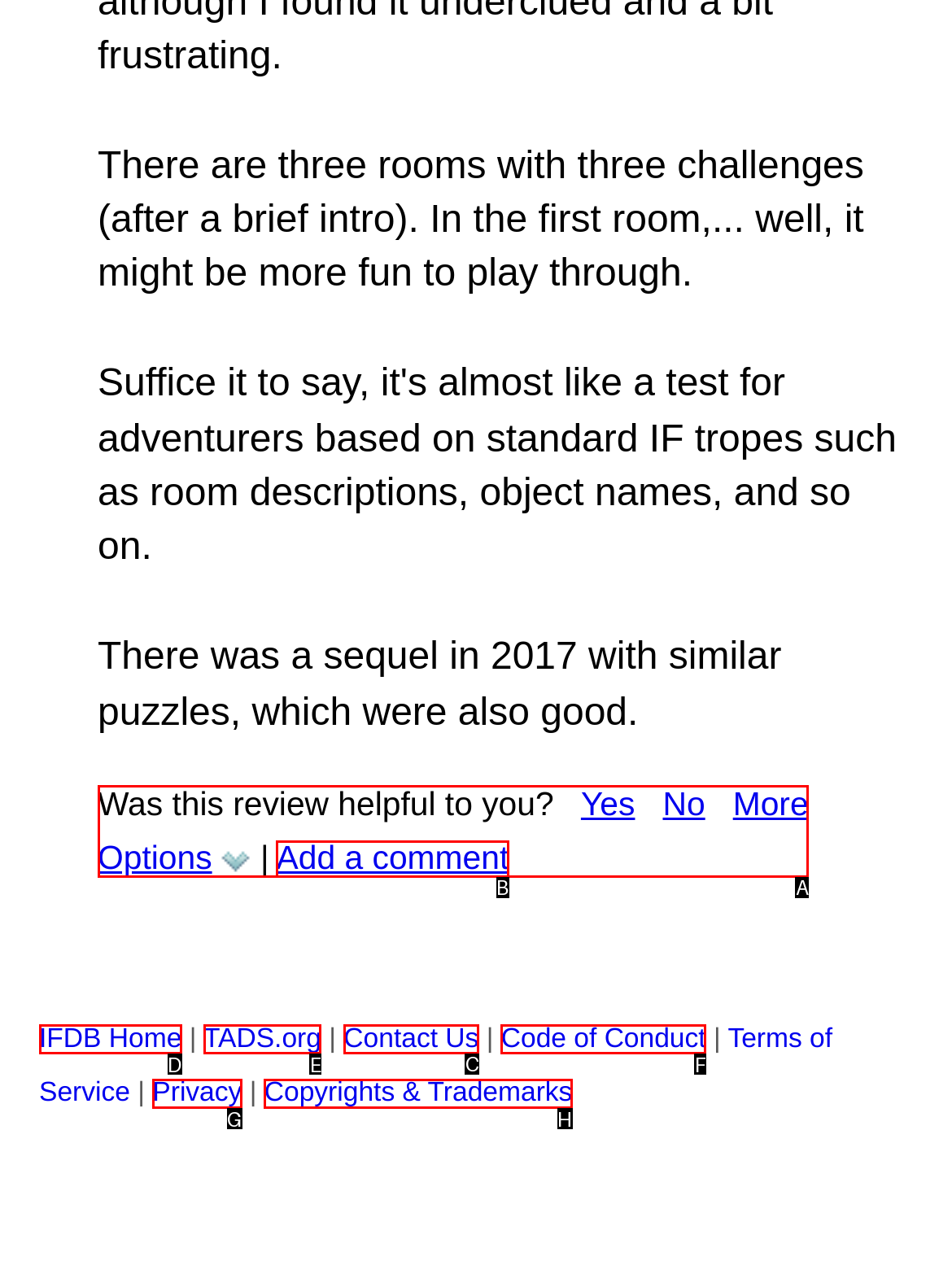Decide which UI element to click to accomplish the task: Click on 'Contact Us' to contact the website administrators
Respond with the corresponding option letter.

C